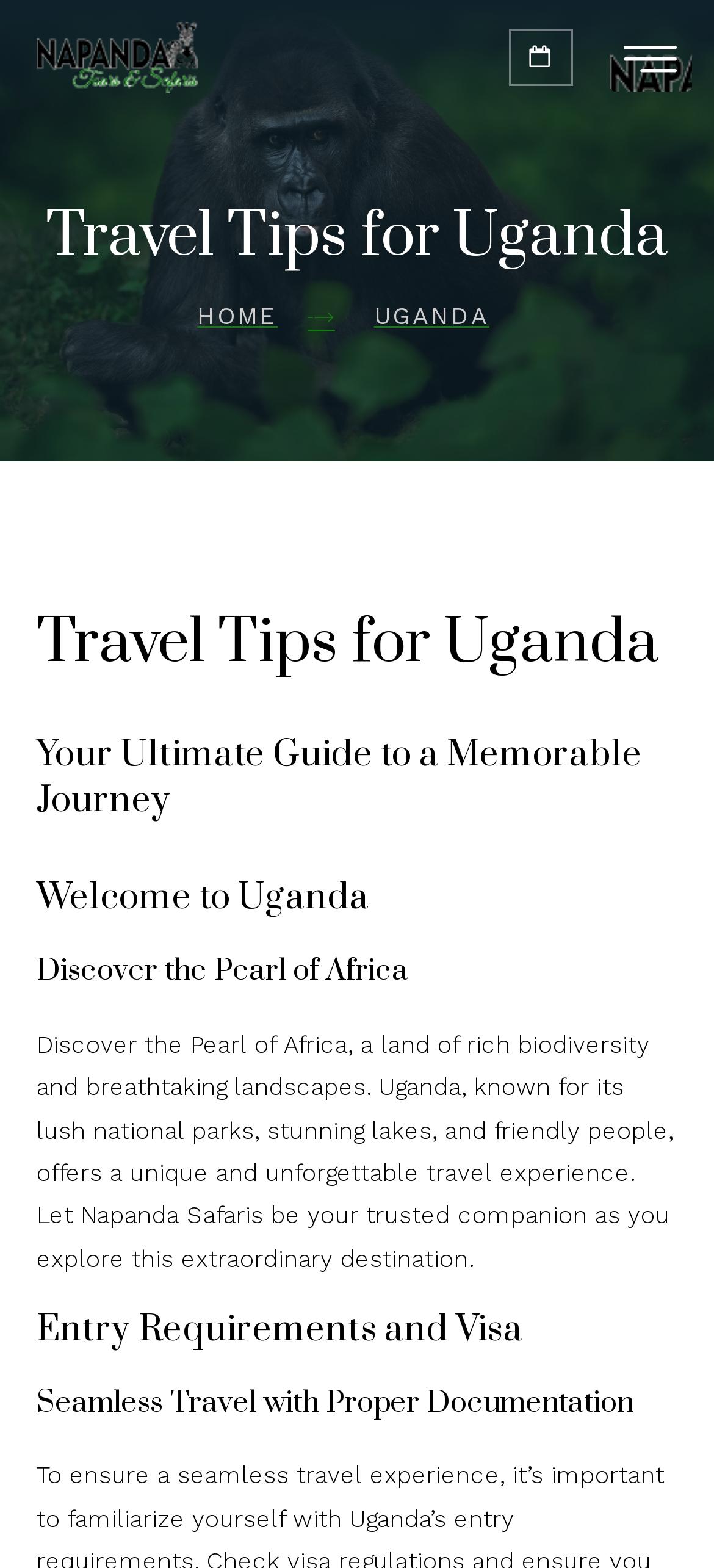Please provide a comprehensive answer to the question below using the information from the image: What is the tone of the webpage?

I found the answer by analyzing the language and content of the webpage, which is written in a formal and informative tone, suggesting that the purpose of the webpage is to educate and inform readers about travel in Uganda.